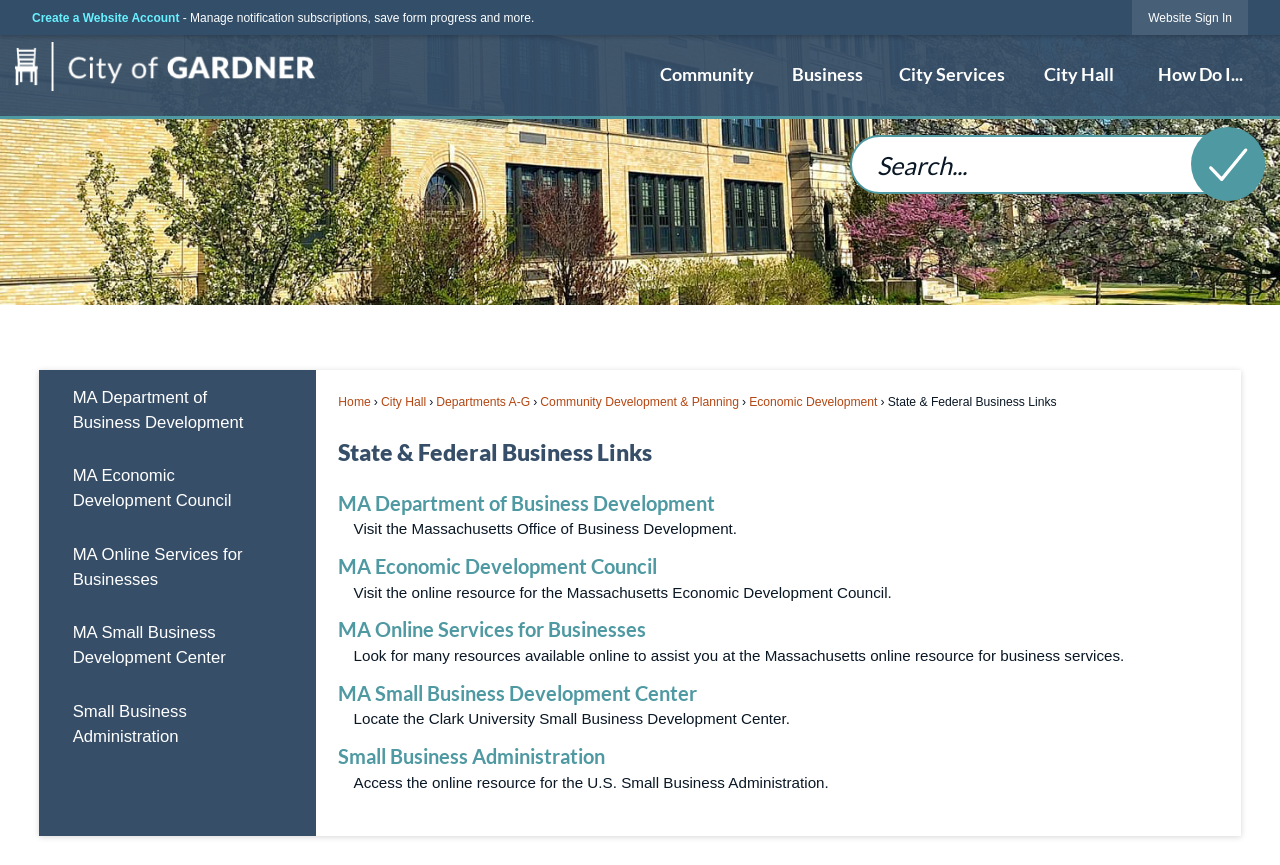Please mark the clickable region by giving the bounding box coordinates needed to complete this instruction: "Sign in to the website".

[0.885, 0.0, 0.975, 0.04]